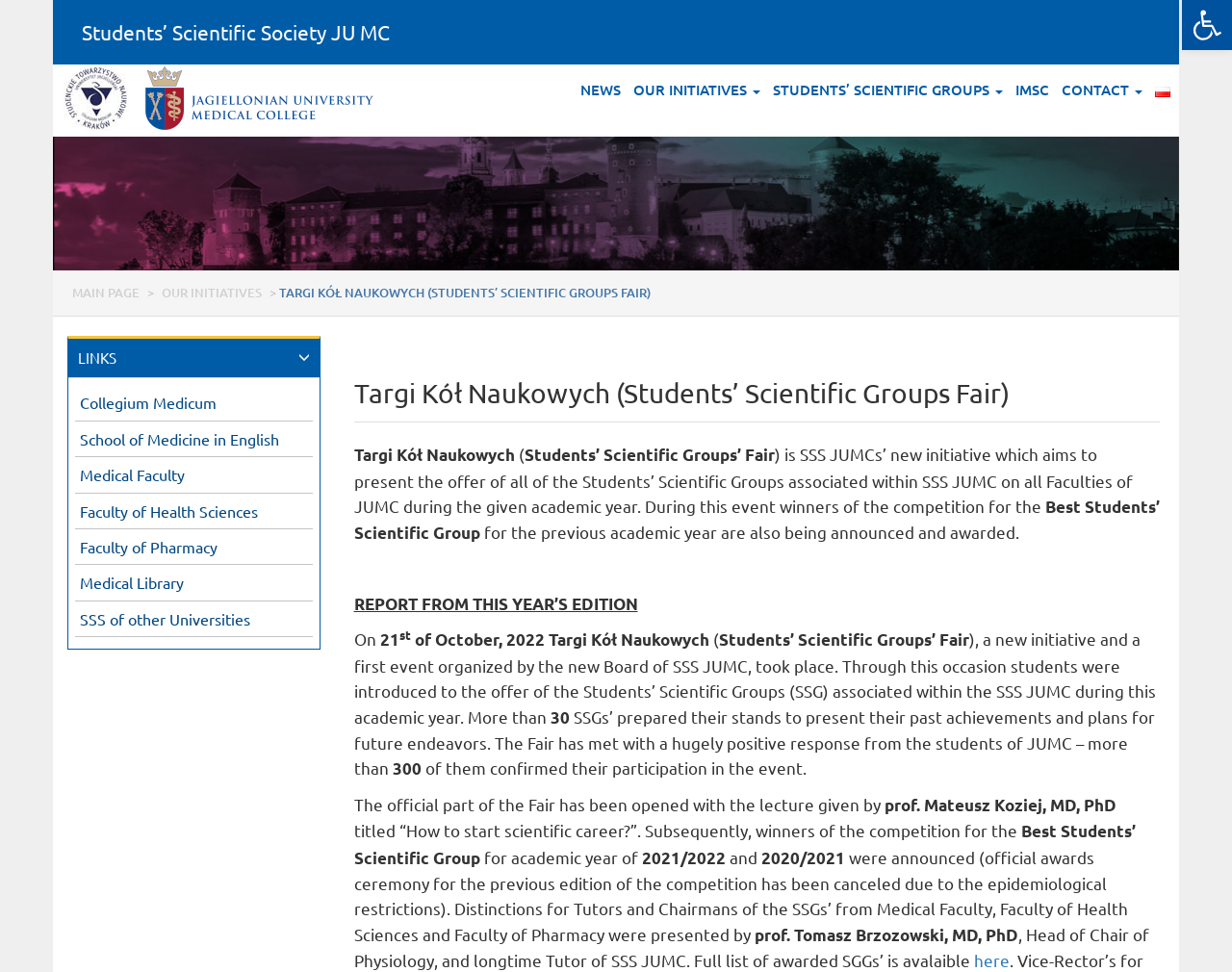Please find the bounding box for the UI component described as follows: "Students’ Scientific Groups".

[0.623, 0.068, 0.818, 0.117]